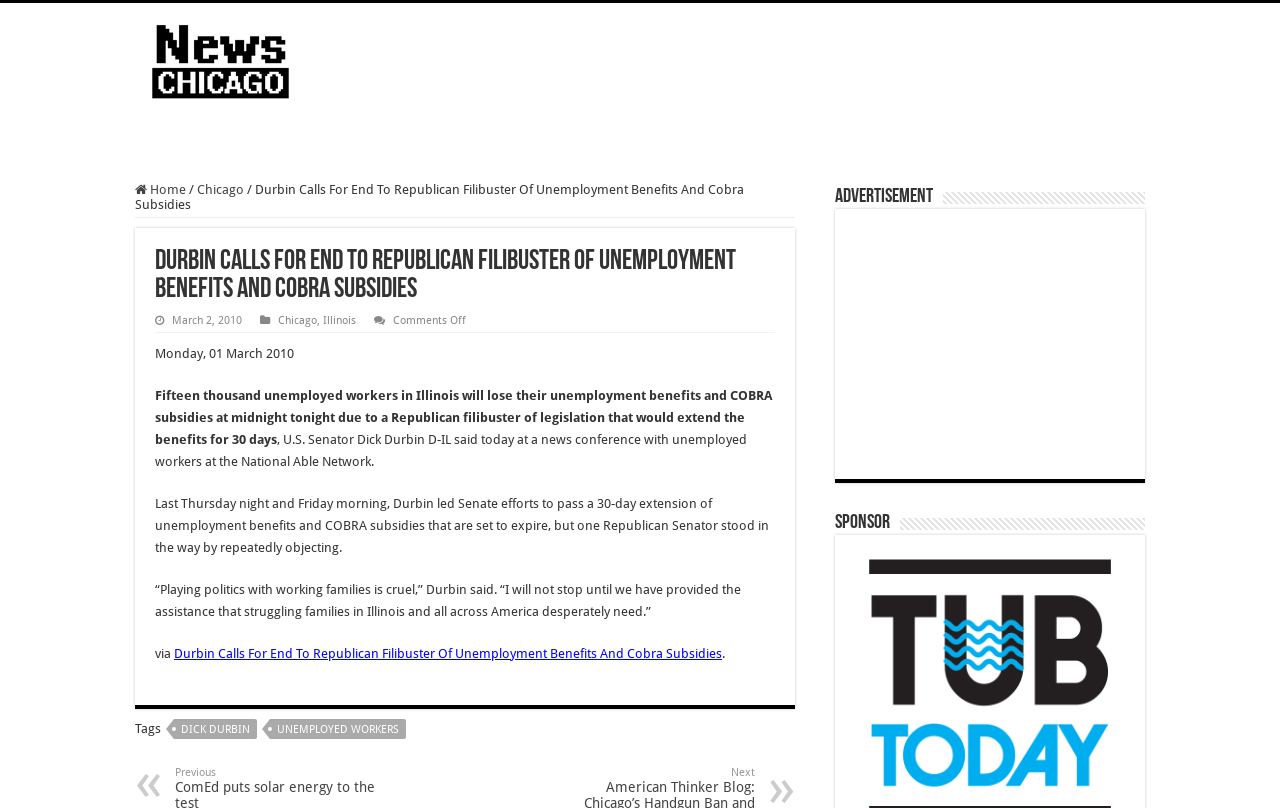Can you provide the bounding box coordinates for the element that should be clicked to implement the instruction: "Click on the 'Home' link"?

[0.105, 0.225, 0.145, 0.244]